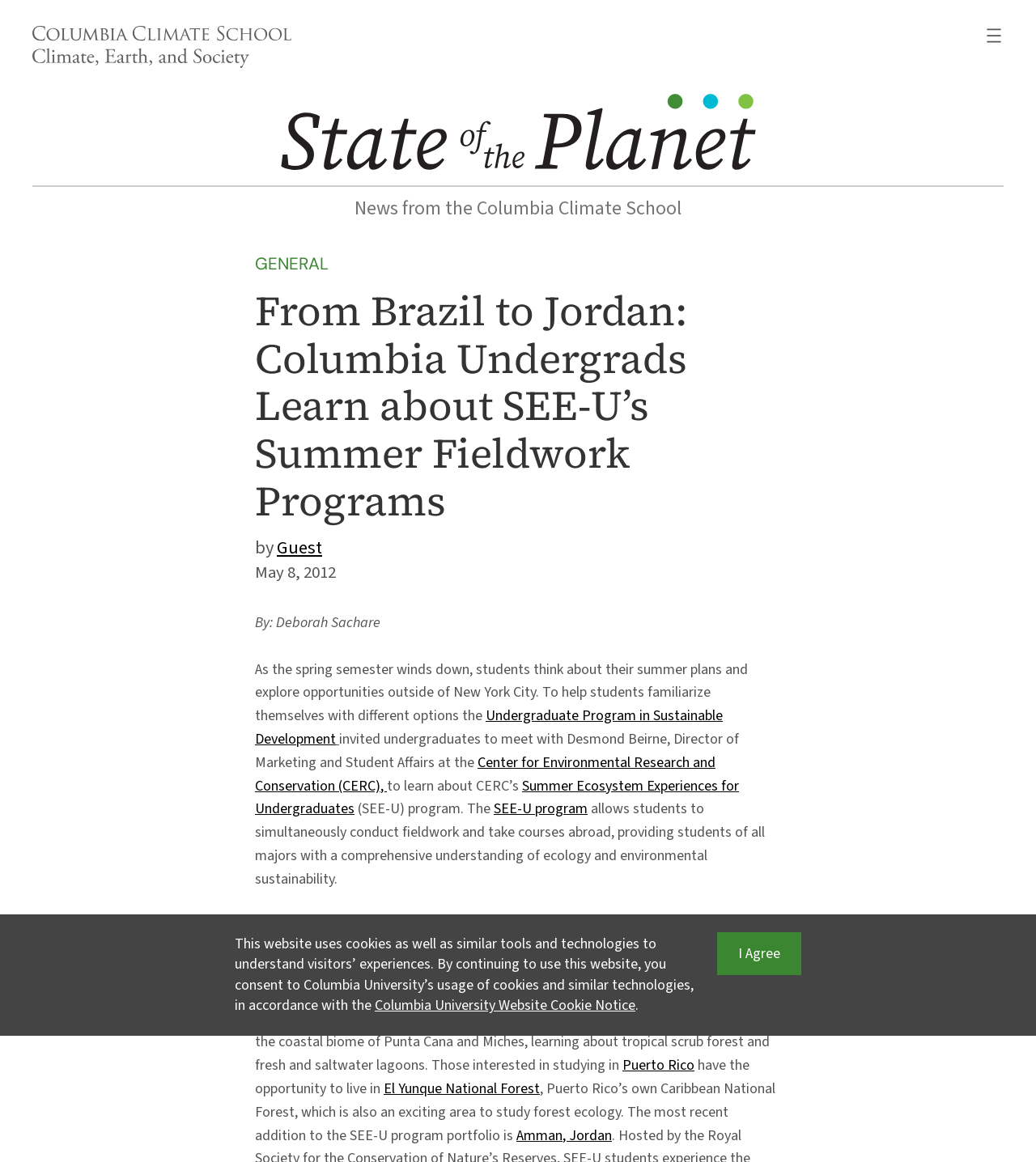Provide the bounding box coordinates of the HTML element this sentence describes: "Undergraduate Program in Sustainable Development". The bounding box coordinates consist of four float numbers between 0 and 1, i.e., [left, top, right, bottom].

[0.246, 0.607, 0.698, 0.645]